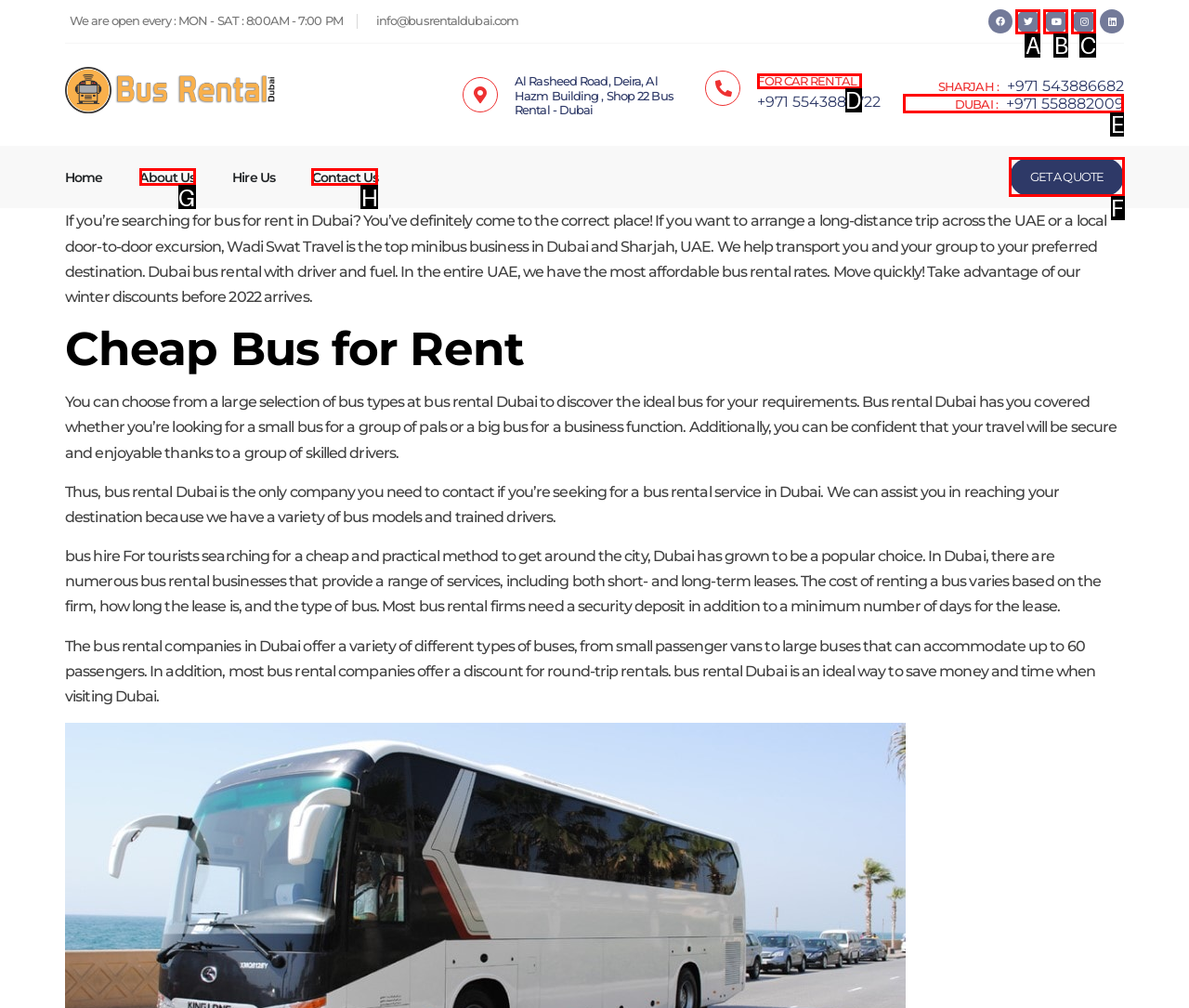From the given choices, determine which HTML element matches the description: Twitter. Reply with the appropriate letter.

A